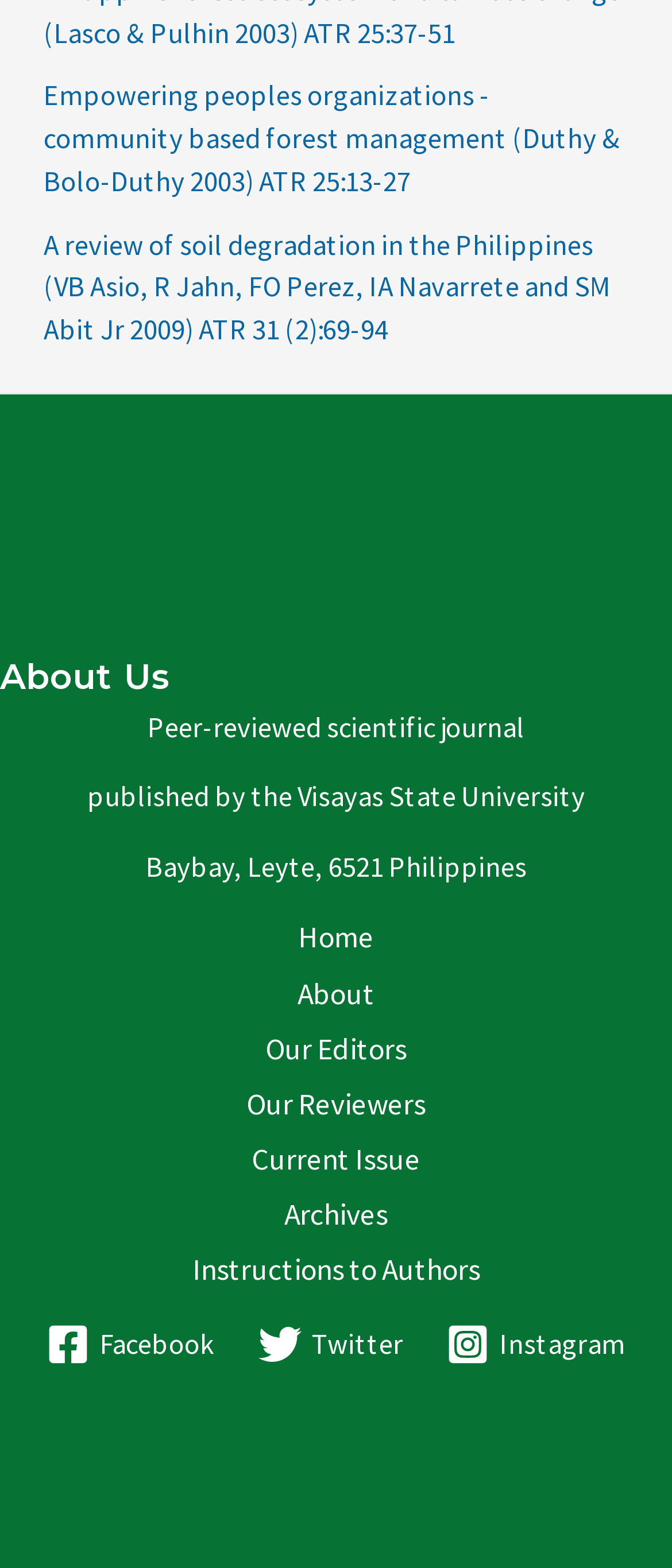How many social media links are available?
Could you answer the question with a detailed and thorough explanation?

I counted the number of link elements with image children, which are typically used to represent social media icons. There are three such links, corresponding to Facebook, Twitter, and Instagram.